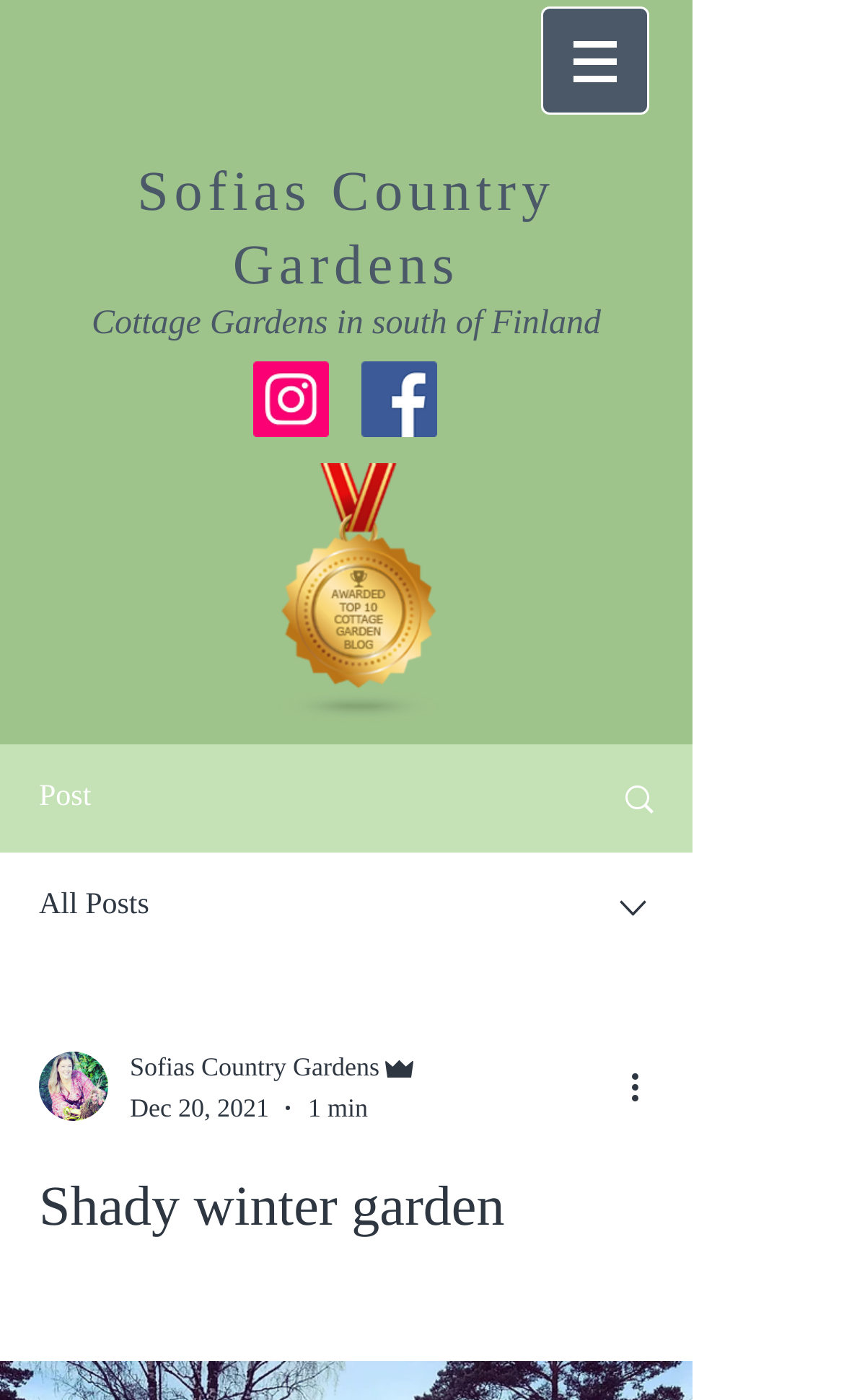What is the estimated reading time of the post?
Please answer the question with a detailed response using the information from the screenshot.

I determined the estimated reading time of the post by looking at the generic element with the text '1 min' which is located near the bottom of the webpage, within the combobox element.